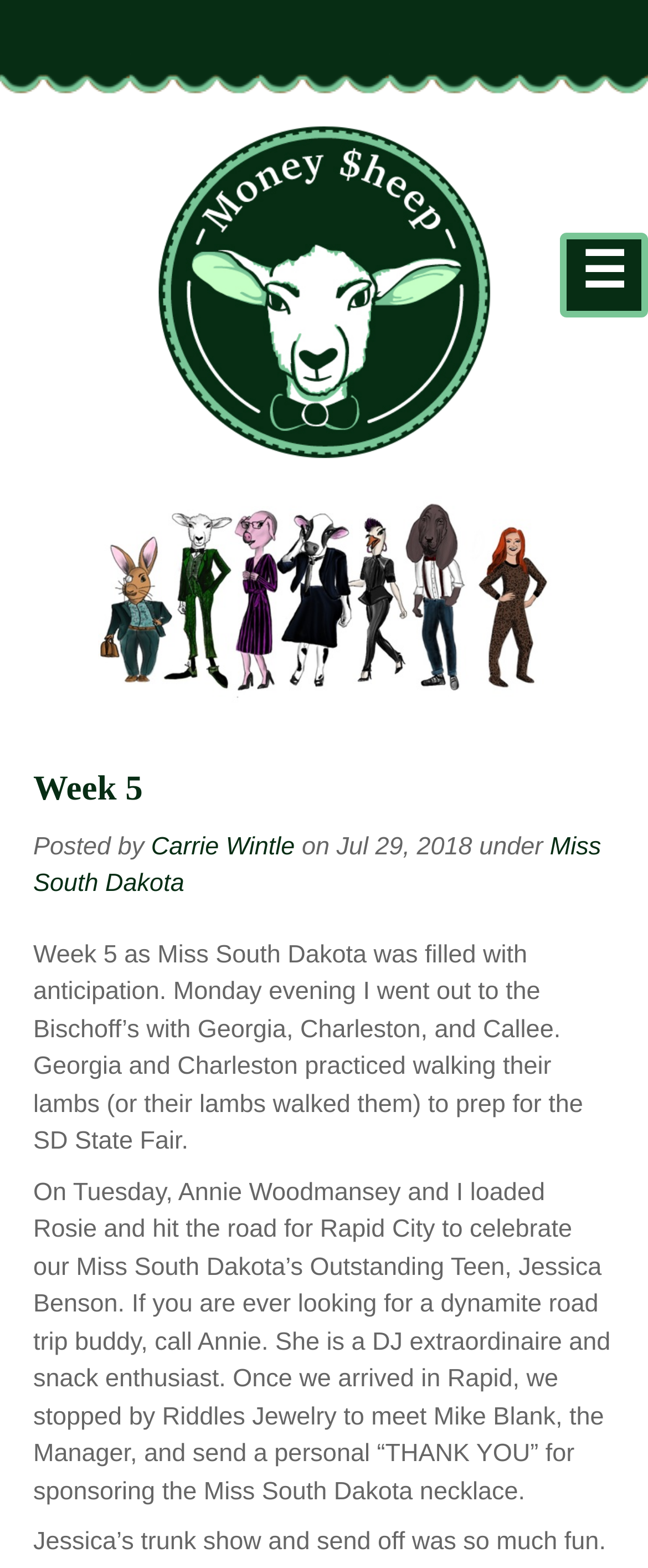What is the name of the person celebrated in Rapid City?
Please provide a comprehensive answer based on the information in the image.

I found the person's name by reading the text 'to celebrate our Miss South Dakota’s Outstanding Teen, Jessica Benson.' which mentions Jessica Benson as the person being celebrated.